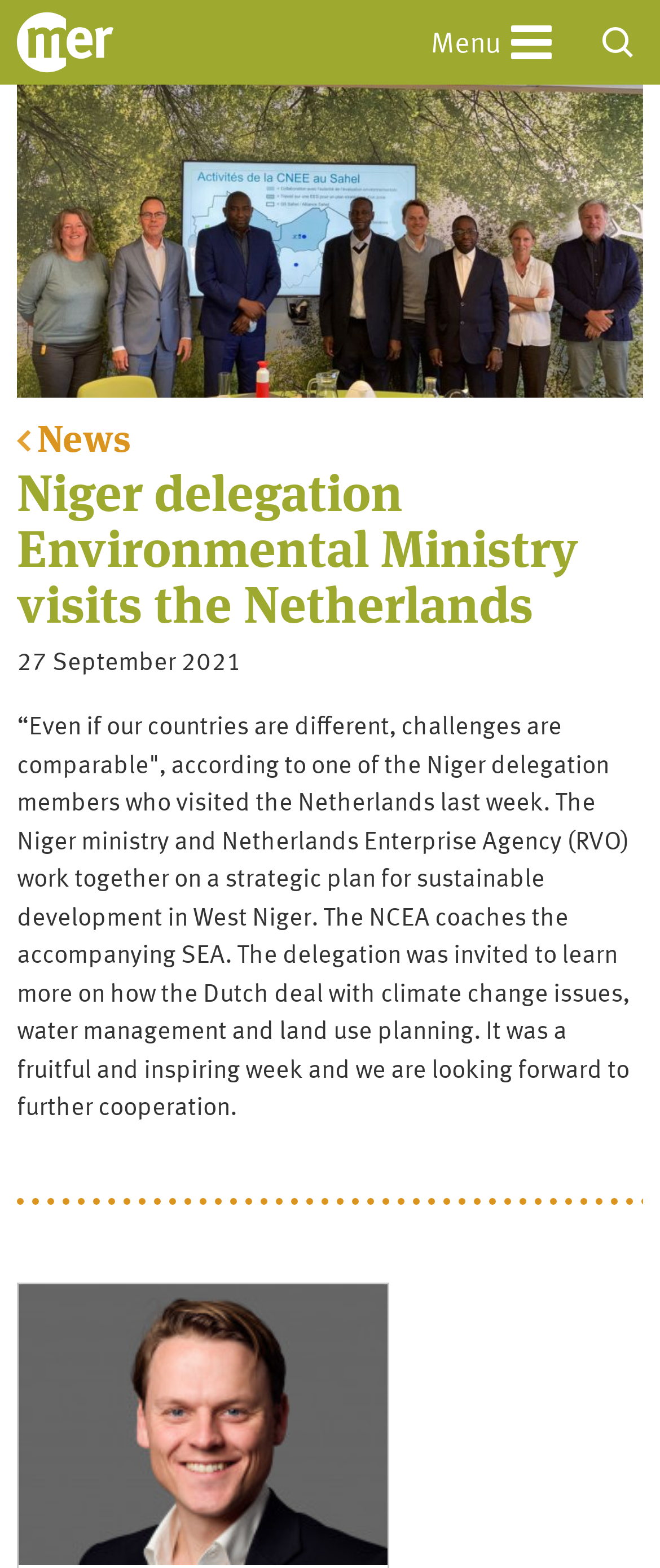Identify the bounding box of the HTML element described here: "parent_node: Menu". Provide the coordinates as four float numbers between 0 and 1: [left, top, right, bottom].

[0.873, 0.0, 0.974, 0.054]